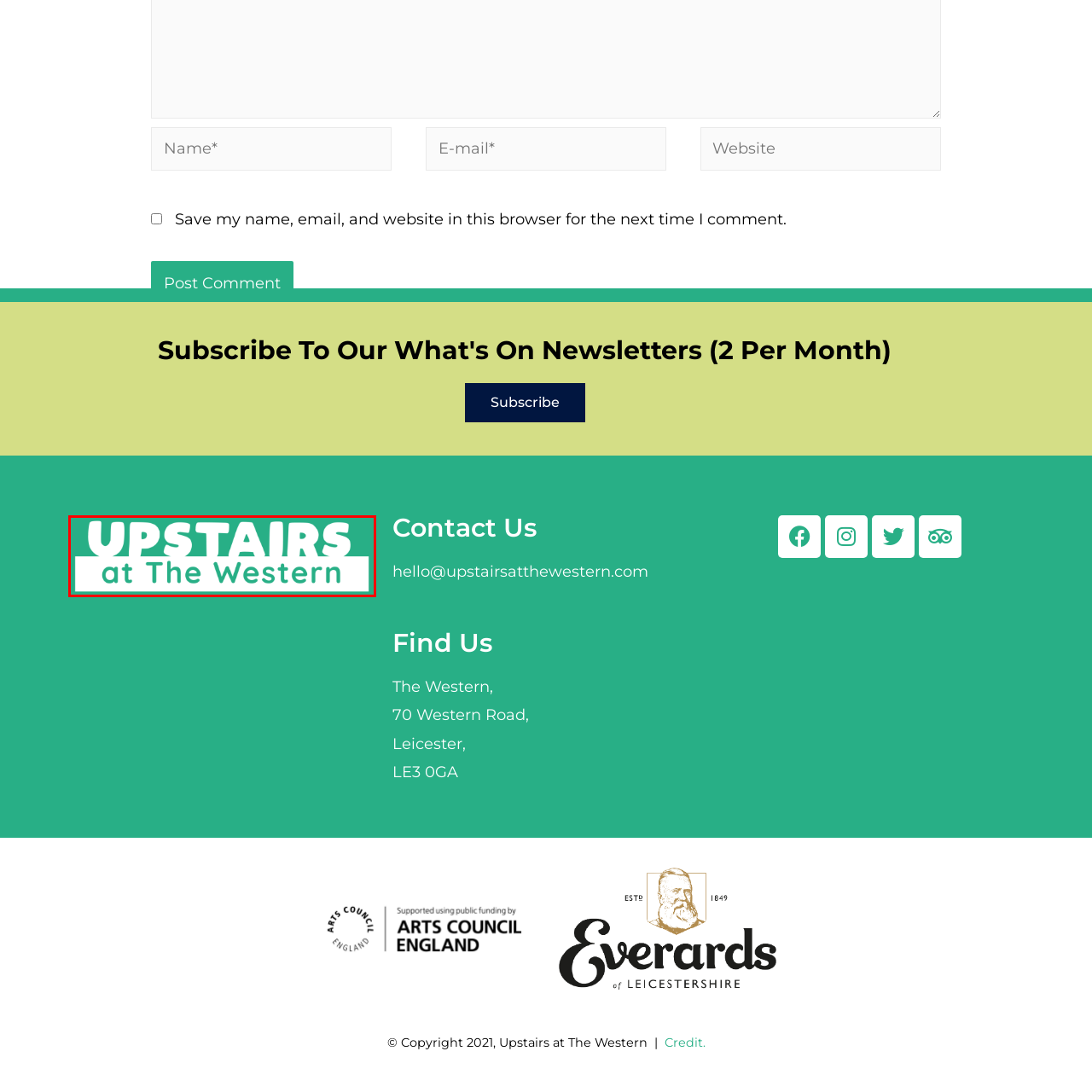Inspect the area within the red bounding box and elaborate on the following question with a detailed answer using the image as your reference: What does the logo symbolize?

The logo symbolizes the establishment's modern identity because the caption states that the logo 'symbolizes the establishment's modern identity and suggests a welcoming ambiance'.